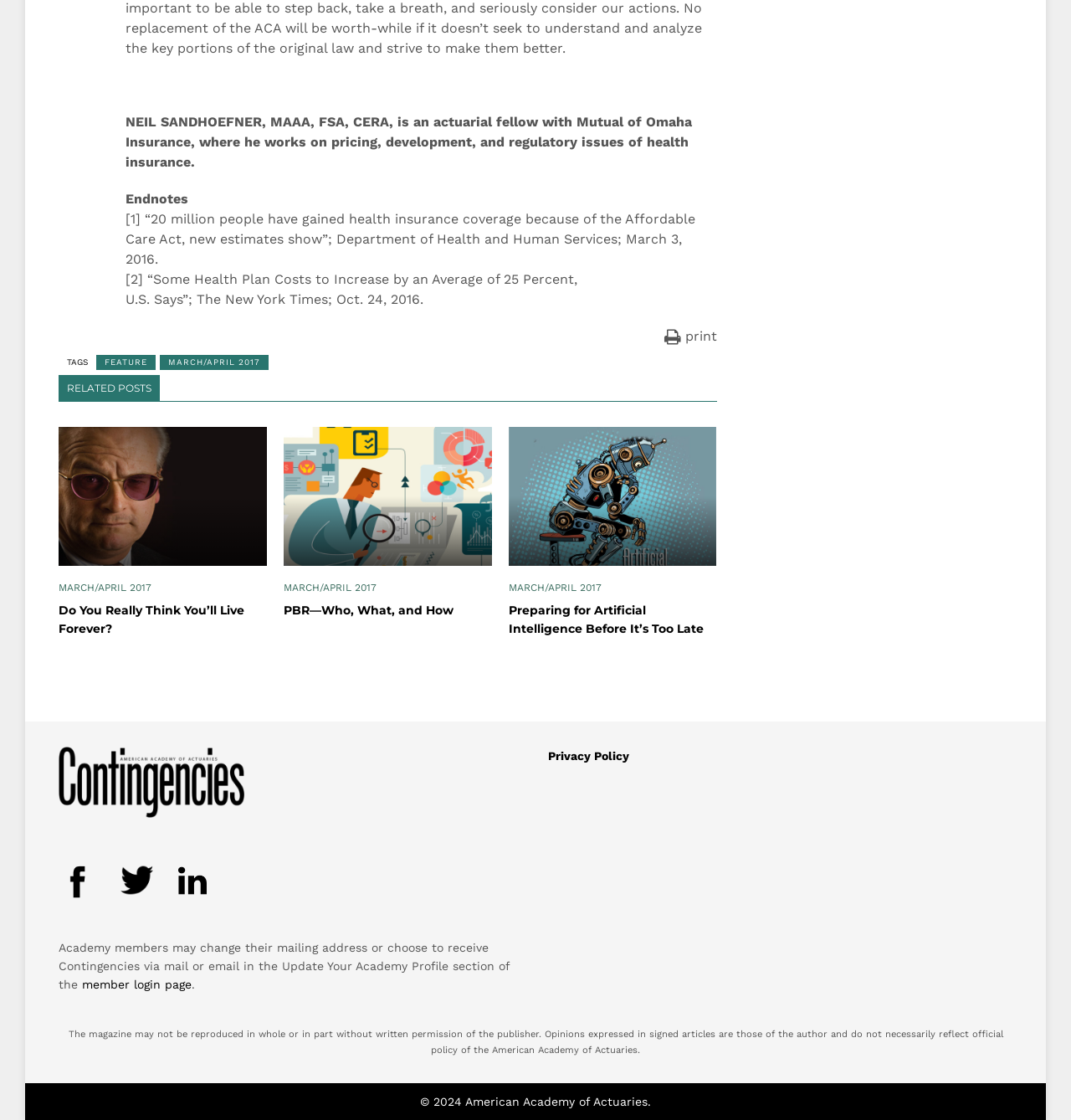What is the copyright year of the American Academy of Actuaries?
Based on the image, answer the question with as much detail as possible.

The copyright year is mentioned at the bottom of the webpage, which states '© 2024 American Academy of Actuaries'.